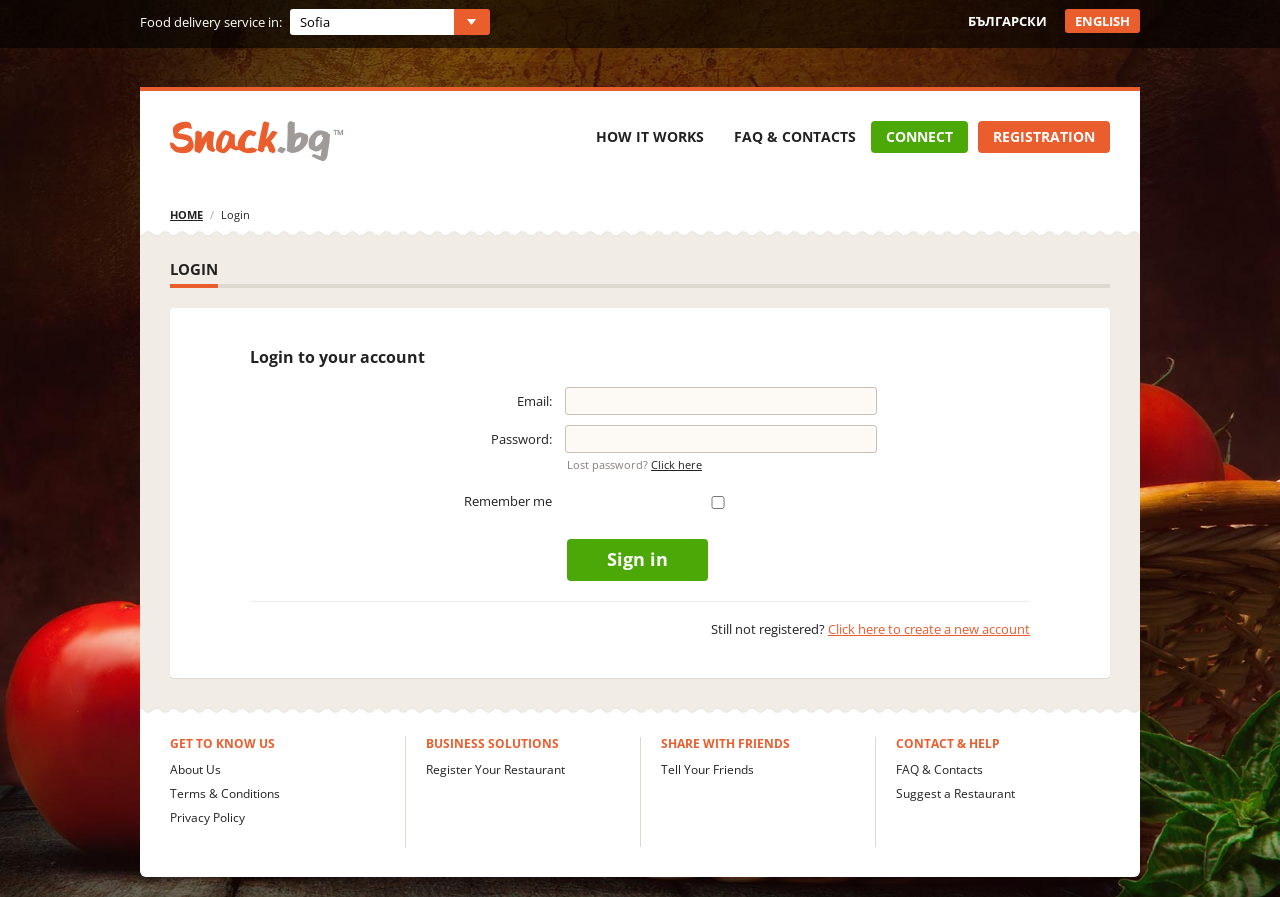Pinpoint the bounding box coordinates of the clickable element needed to complete the instruction: "Learn about business solutions". The coordinates should be provided as four float numbers between 0 and 1: [left, top, right, bottom].

[0.333, 0.822, 0.5, 0.838]